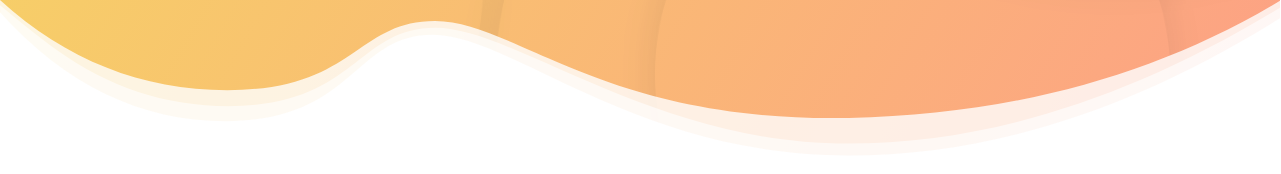What is the purpose of the artistic element?
Based on the visual, give a brief answer using one word or a short phrase.

To enhance the overall aesthetic